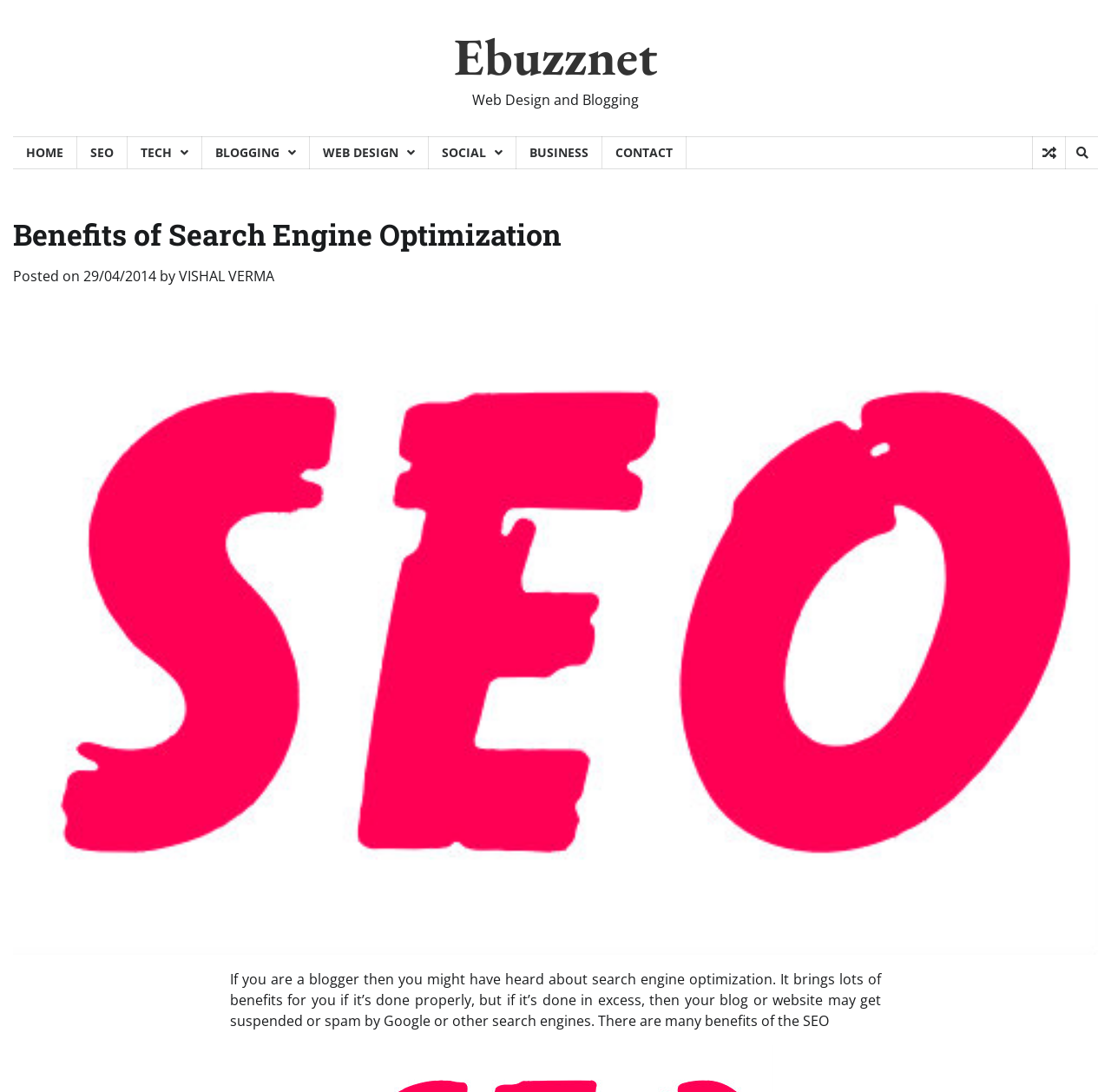Please determine the headline of the webpage and provide its content.

Benefits of Search Engine Optimization